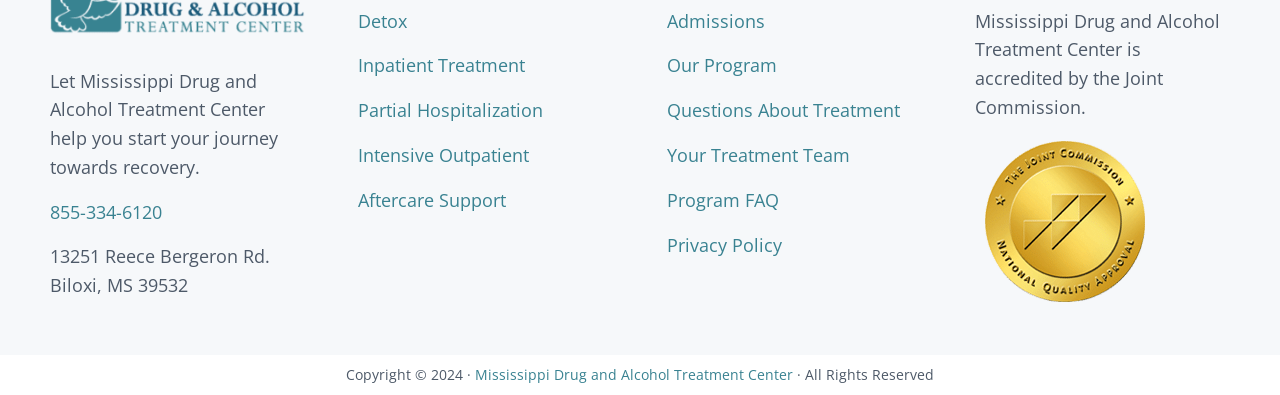Reply to the question with a single word or phrase:
What is the address of the treatment center?

13251 Reece Bergeron Rd., Biloxi, MS 39532